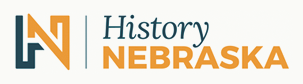What is the purpose of the 'History Nebraska' organization?
Please interpret the details in the image and answer the question thoroughly.

The mission of the 'History Nebraska' organization is to engage and educate the public about Nebraska's historical narratives, alongside its rich historical resources and archives, as reflected in its logo design.